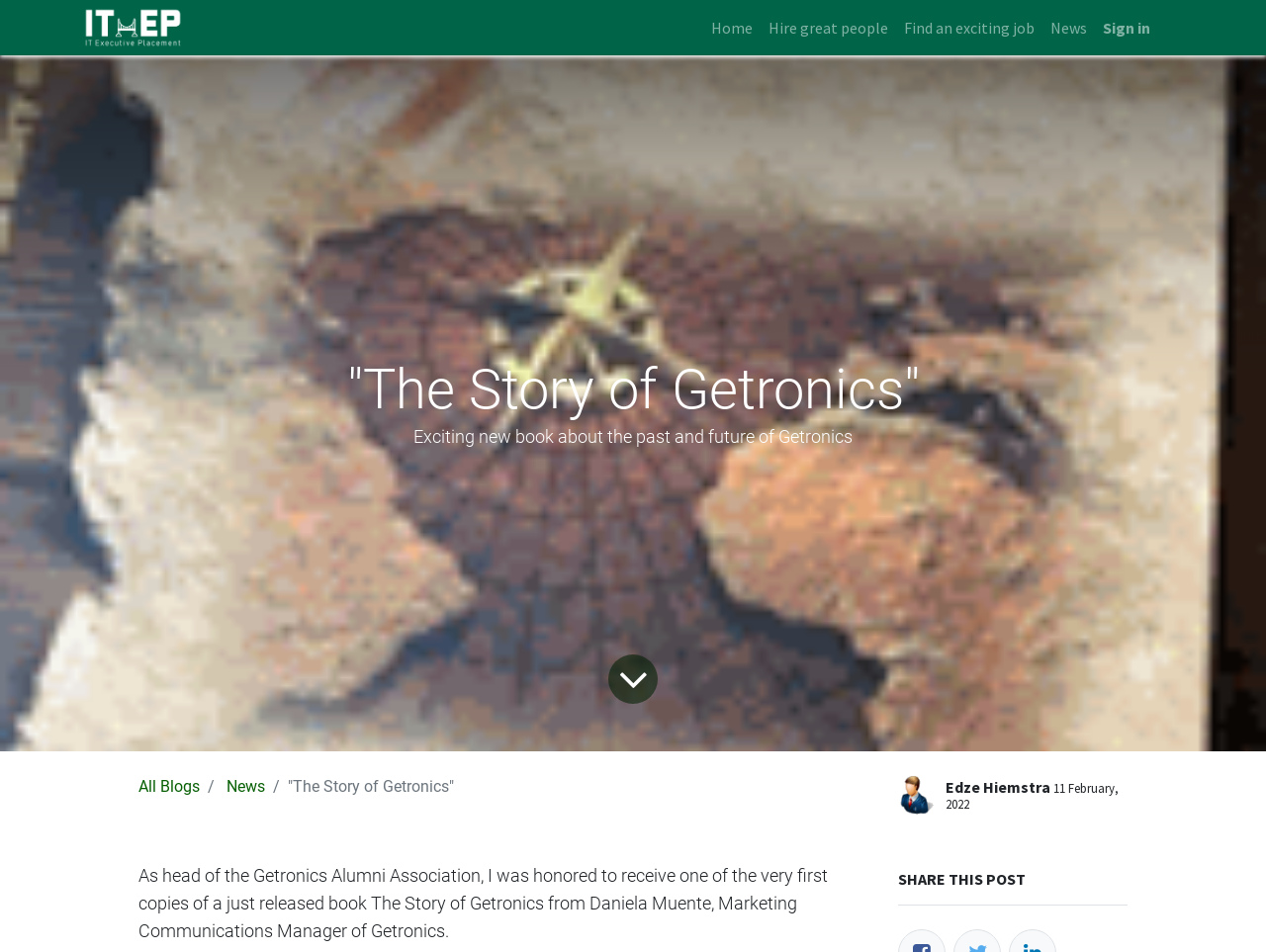What are the main menu items?
Refer to the image and give a detailed response to the question.

The main menu items are located at the top of the webpage, and they are 'Home', 'Hire great people', 'Find an exciting job', and 'News'. These menu items are arranged horizontally and are clickable links.